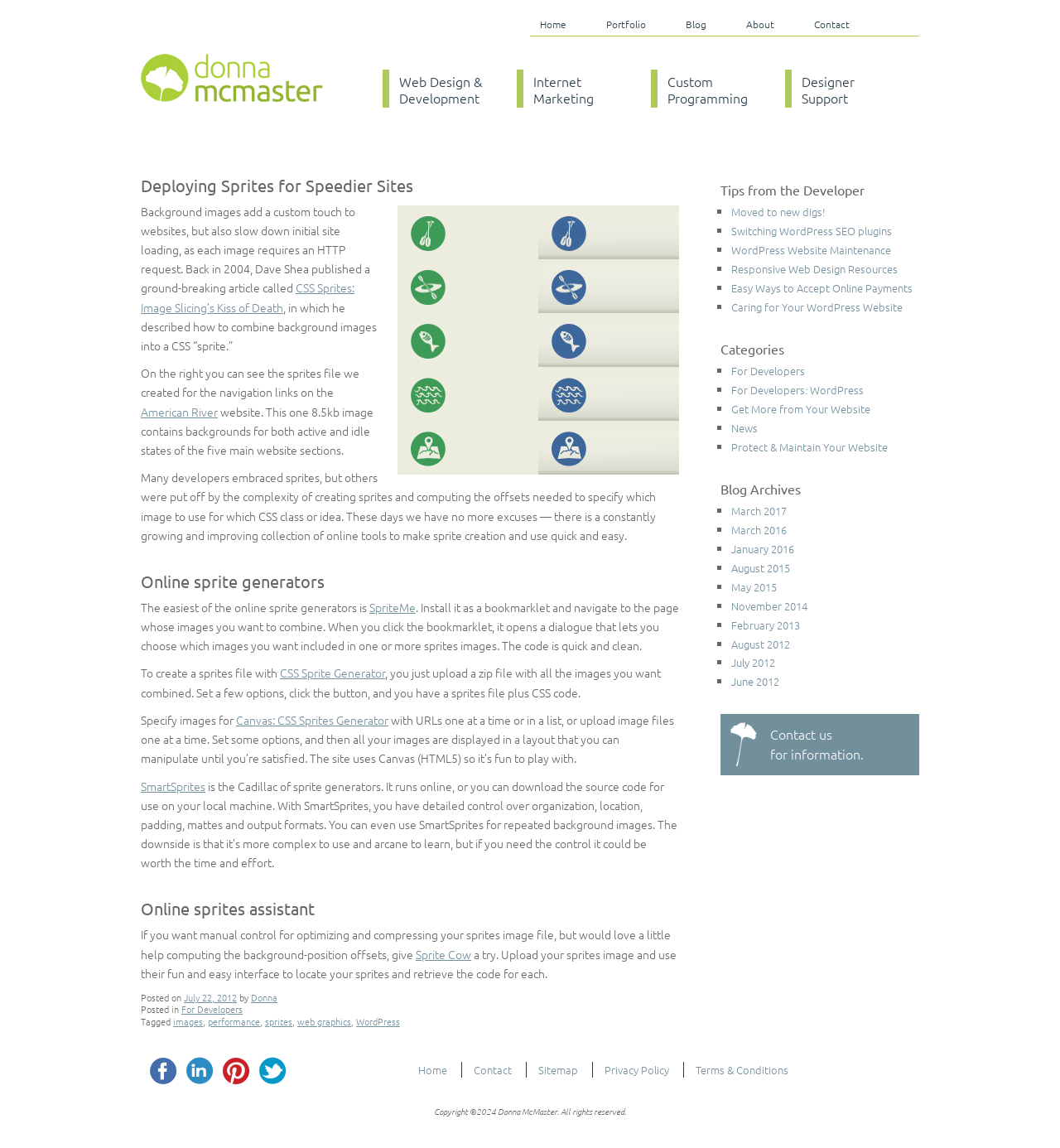What is the name of the Cadillac of sprite generators?
From the details in the image, answer the question comprehensively.

According to the text, SmartSprites is described as the Cadillac of sprite generators, which means it is a high-end or premium tool for generating sprites. It is mentioned as one of the online sprite generators that offer detailed control over organization, location, padding, mattes, and output formats.